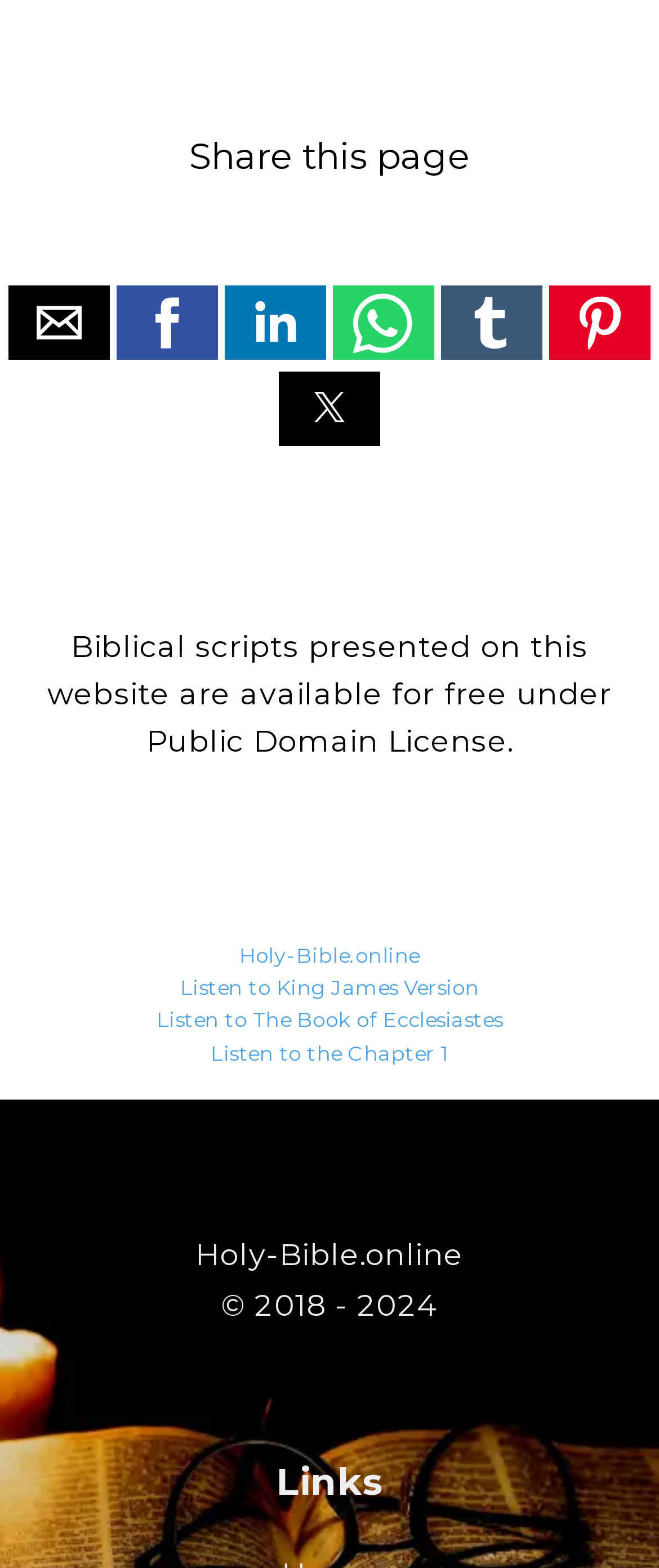Given the element description "Listen to King James Version", identify the bounding box of the corresponding UI element.

[0.273, 0.622, 0.727, 0.638]